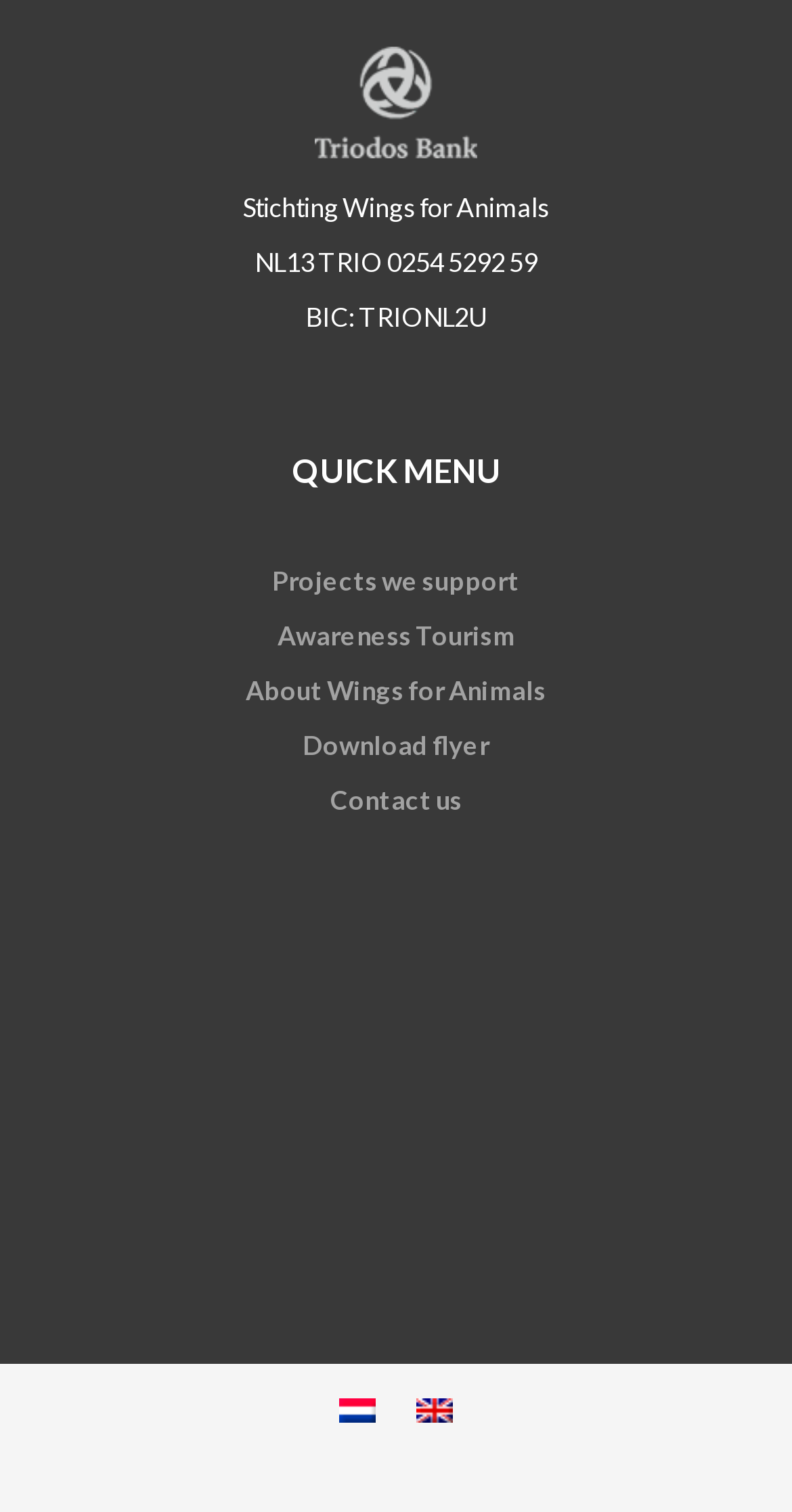Predict the bounding box of the UI element that fits this description: "Contact us".

[0.417, 0.518, 0.583, 0.539]